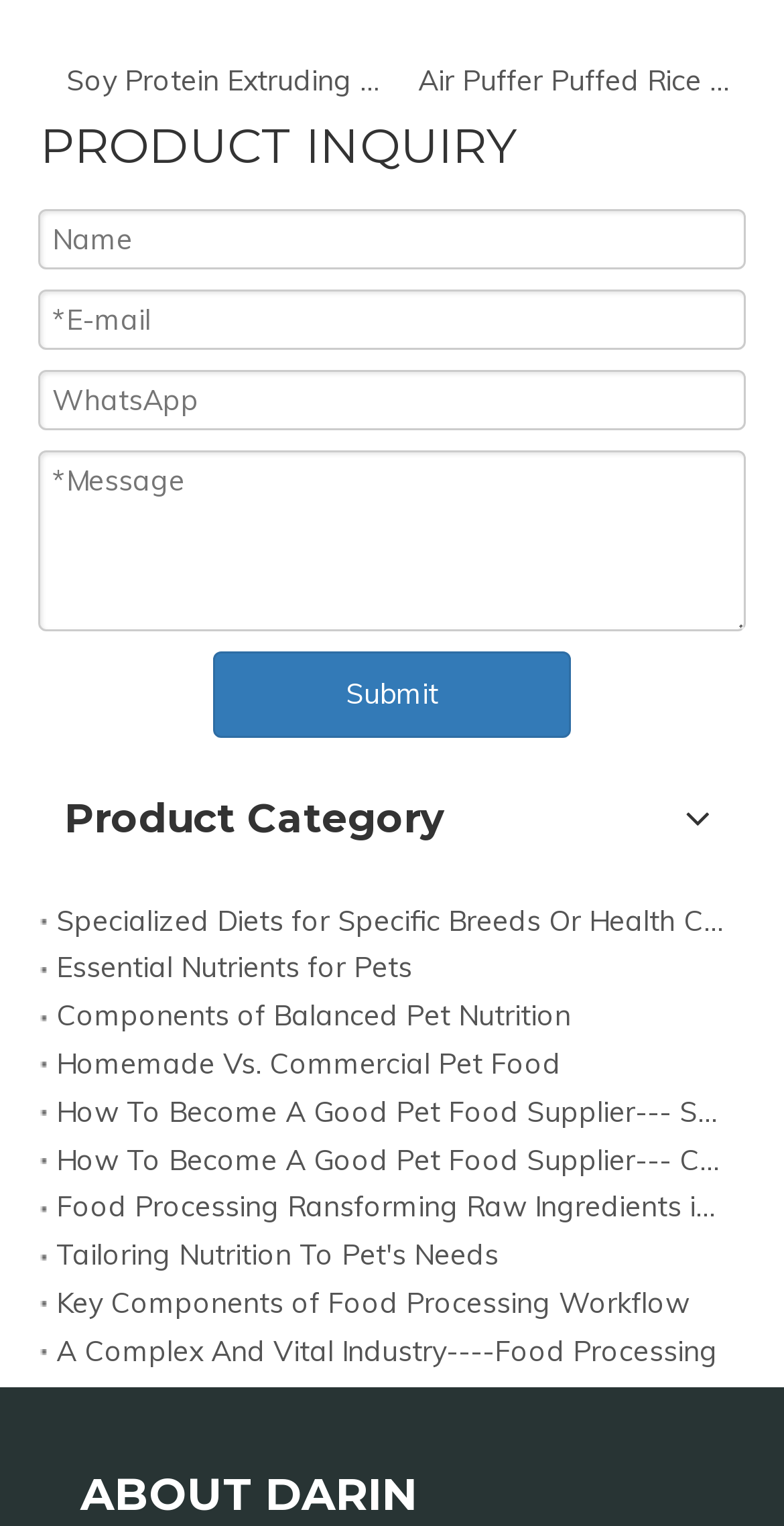Pinpoint the bounding box coordinates of the clickable area needed to execute the instruction: "Click the 'Submit' button". The coordinates should be specified as four float numbers between 0 and 1, i.e., [left, top, right, bottom].

[0.272, 0.426, 0.728, 0.483]